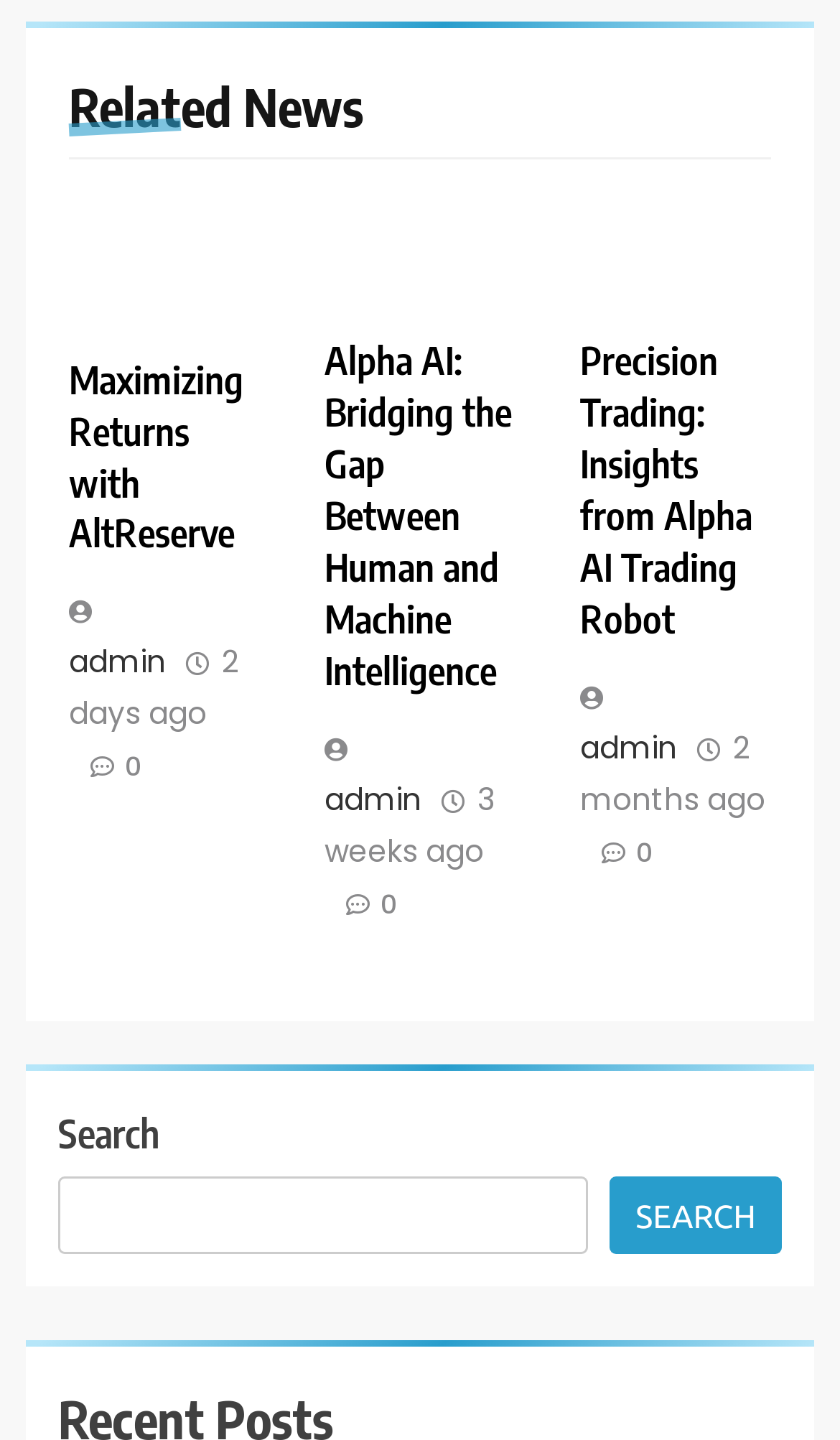Find the bounding box coordinates for the area you need to click to carry out the instruction: "View article about Alpha AI: Bridging the Gap Between Human and Machine Intelligence". The coordinates should be four float numbers between 0 and 1, indicated as [left, top, right, bottom].

[0.386, 0.234, 0.614, 0.484]